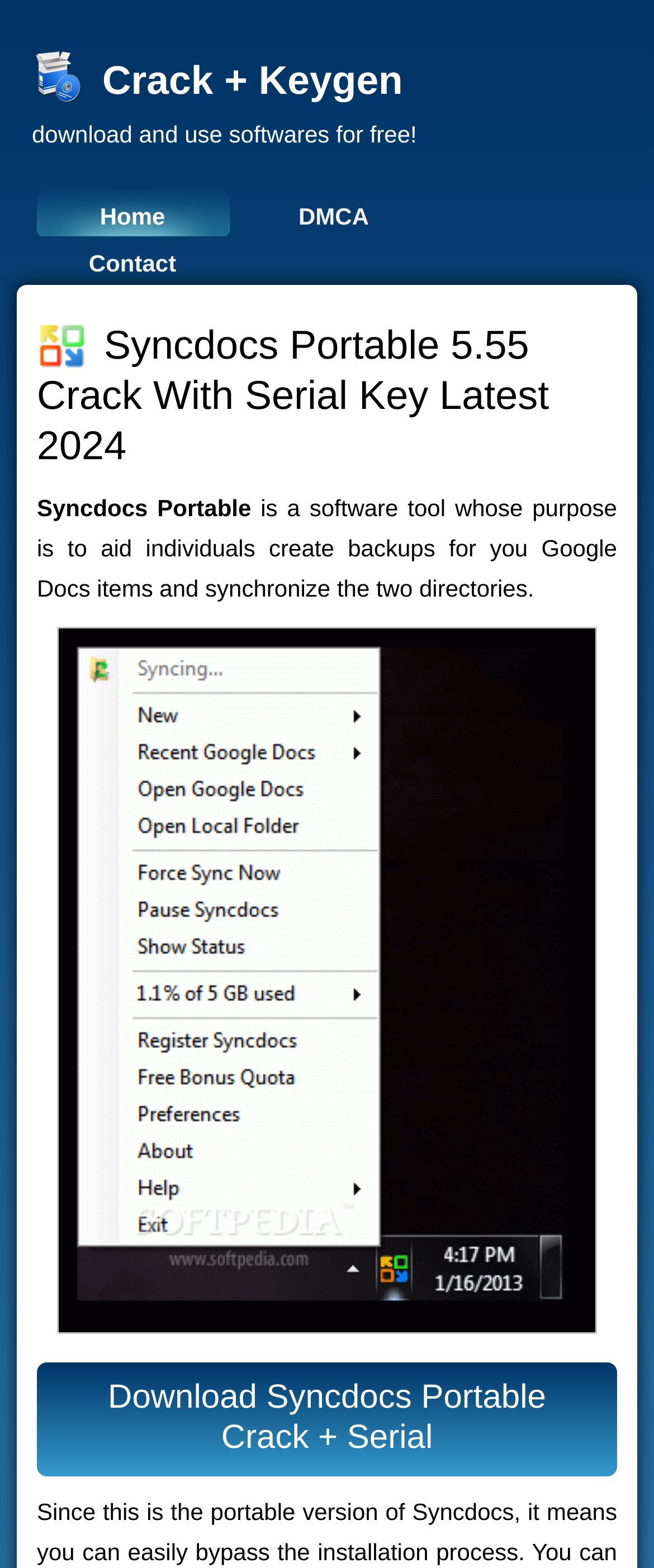What is the tagline of the website?
Give a single word or phrase as your answer by examining the image.

download and use softwares for free!